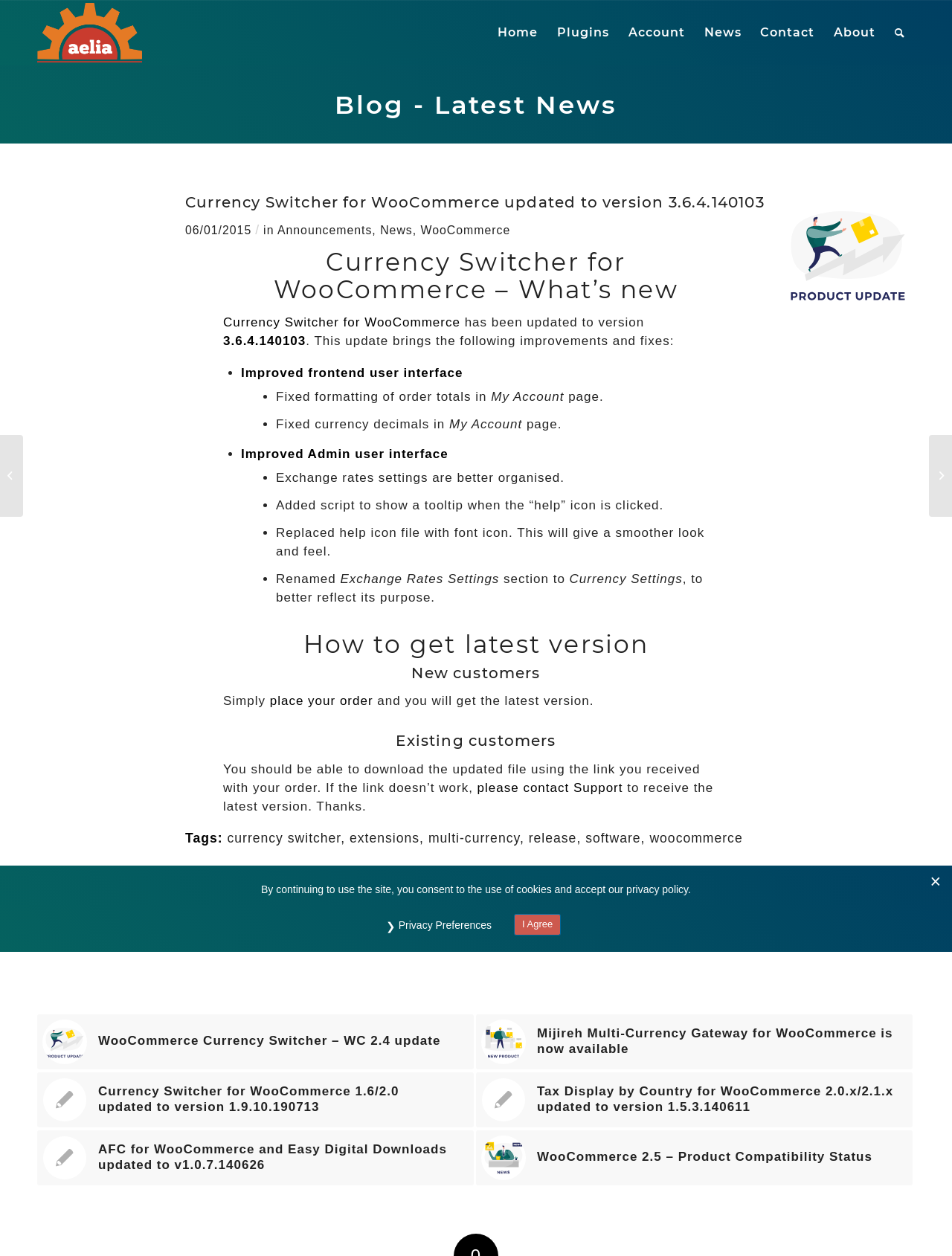Please provide a one-word or short phrase answer to the question:
What is the version of the Currency Switcher?

3.6.4.140103